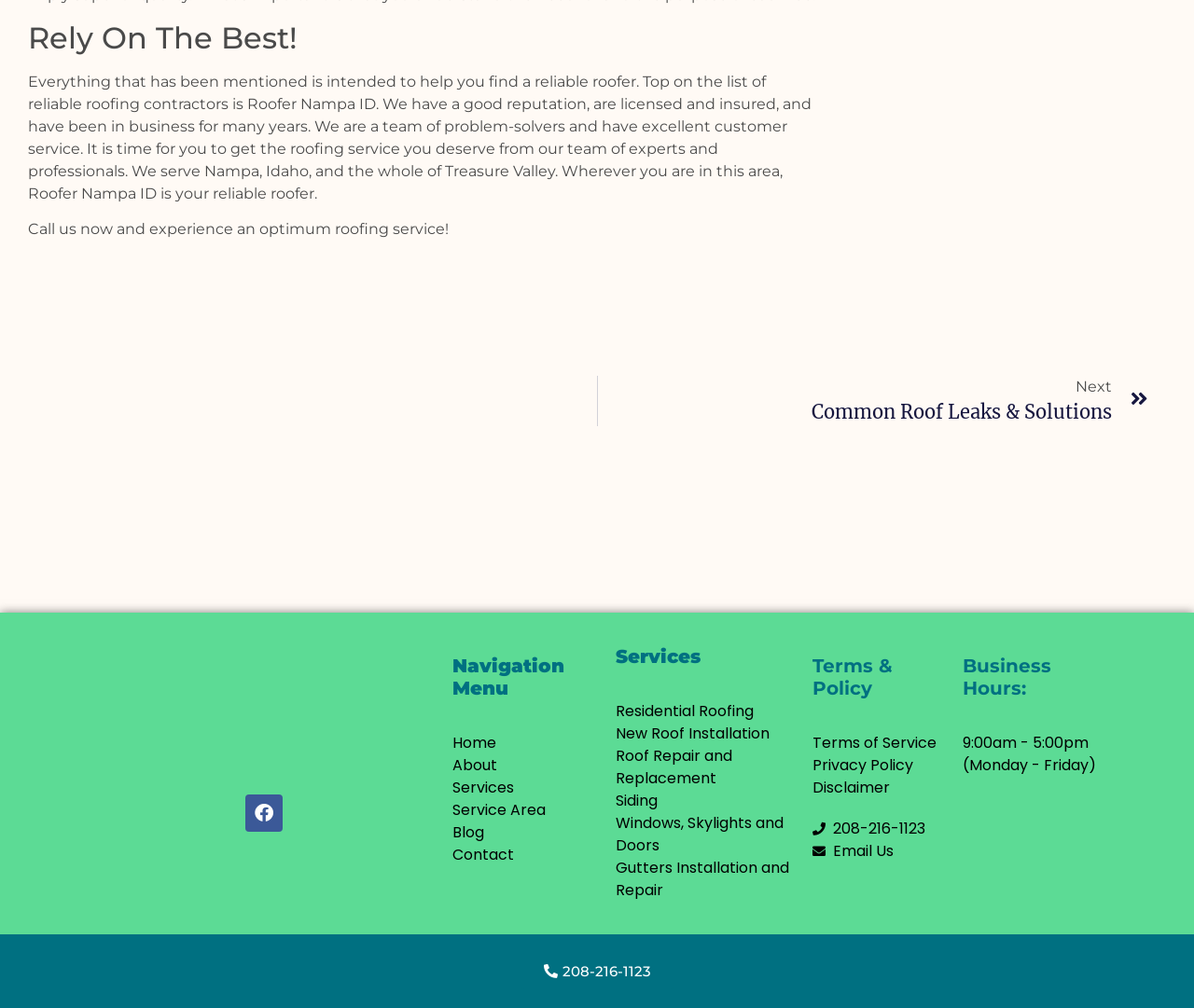Refer to the image and provide an in-depth answer to the question: 
What services does the company offer?

The services offered by the company can be found in the links under the 'Services' section, which include 'Residential Roofing', 'New Roof Installation', 'Roof Repair and Replacement', 'Siding', 'Windows, Skylights and Doors', and 'Gutters Installation and Repair'.